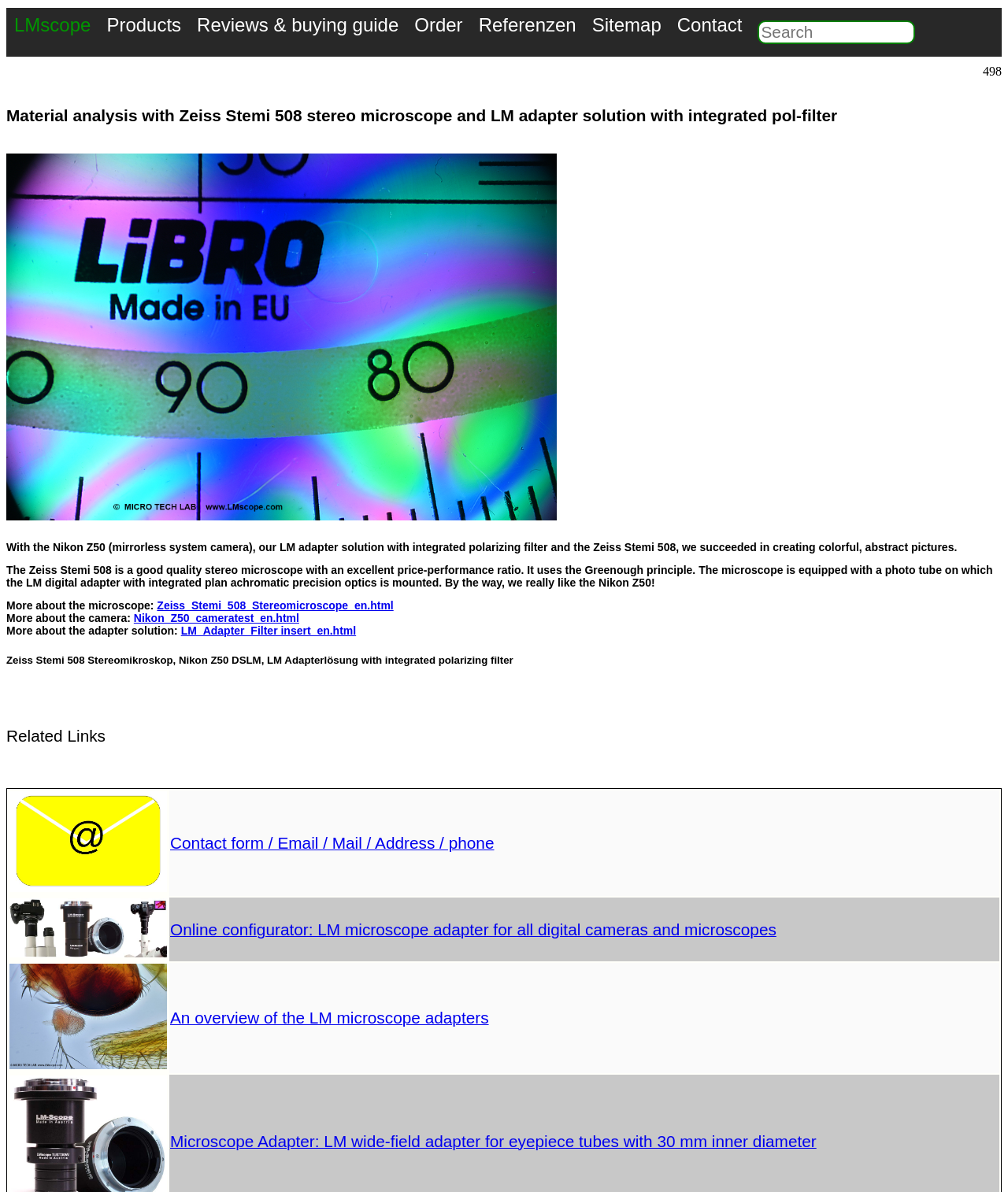Determine the bounding box coordinates of the element's region needed to click to follow the instruction: "Contact us through the contact form". Provide these coordinates as four float numbers between 0 and 1, formatted as [left, top, right, bottom].

[0.169, 0.703, 0.49, 0.714]